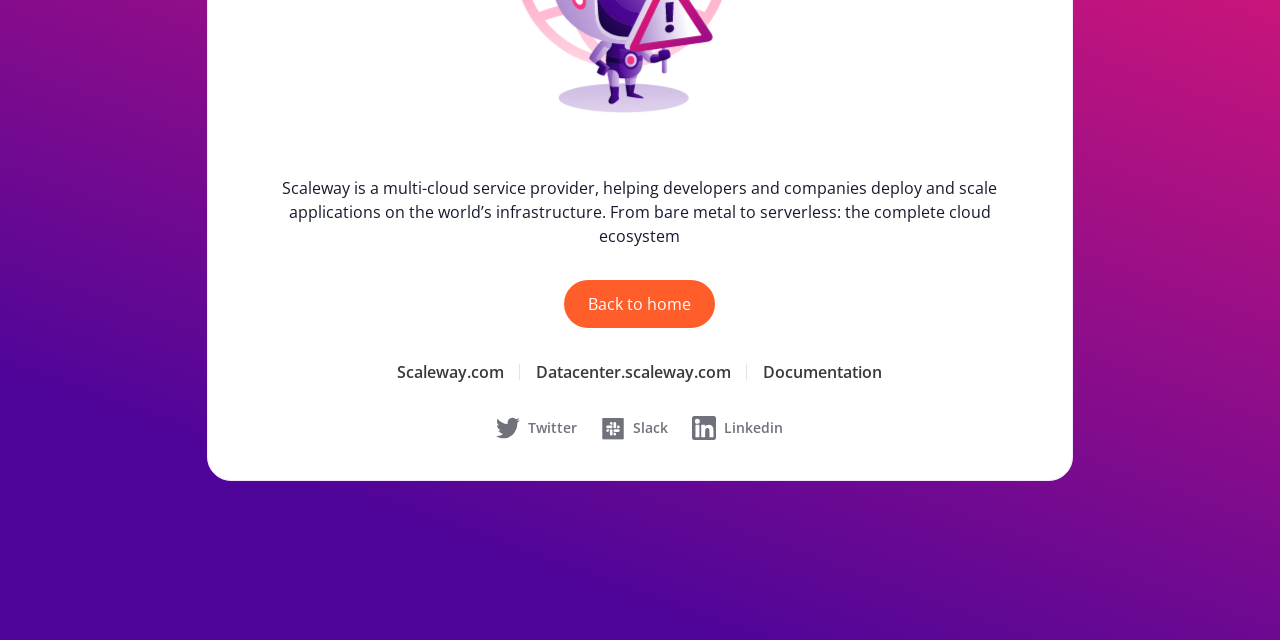Locate the bounding box coordinates of the UI element described by: "Slack". Provide the coordinates as four float numbers between 0 and 1, formatted as [left, top, right, bottom].

[0.47, 0.65, 0.522, 0.688]